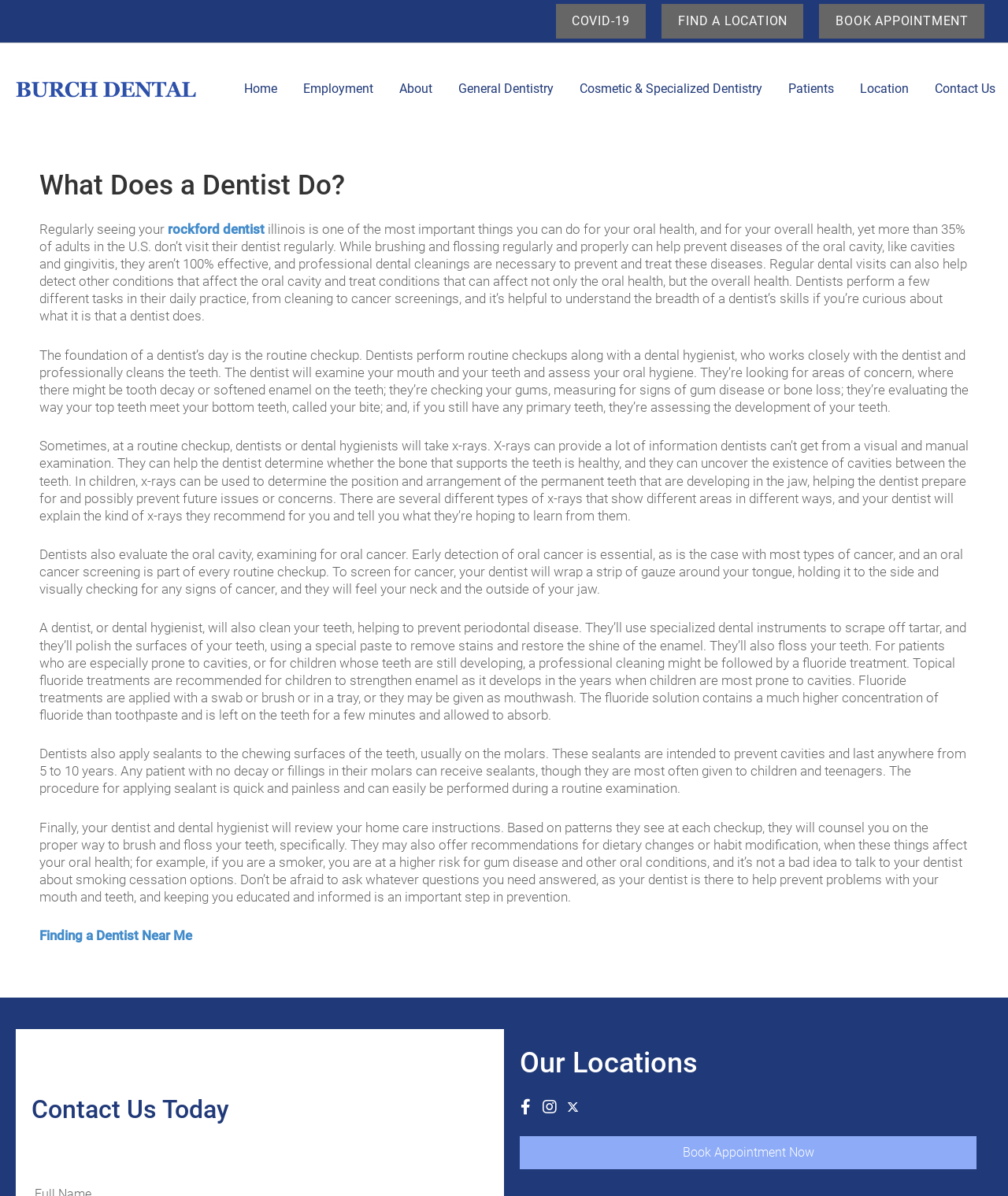Provide the bounding box coordinates, formatted as (top-left x, top-left y, bottom-right x, bottom-right y), with all values being floating point numbers between 0 and 1. Identify the bounding box of the UI element that matches the description: FIND A LOCATION

[0.657, 0.003, 0.797, 0.032]